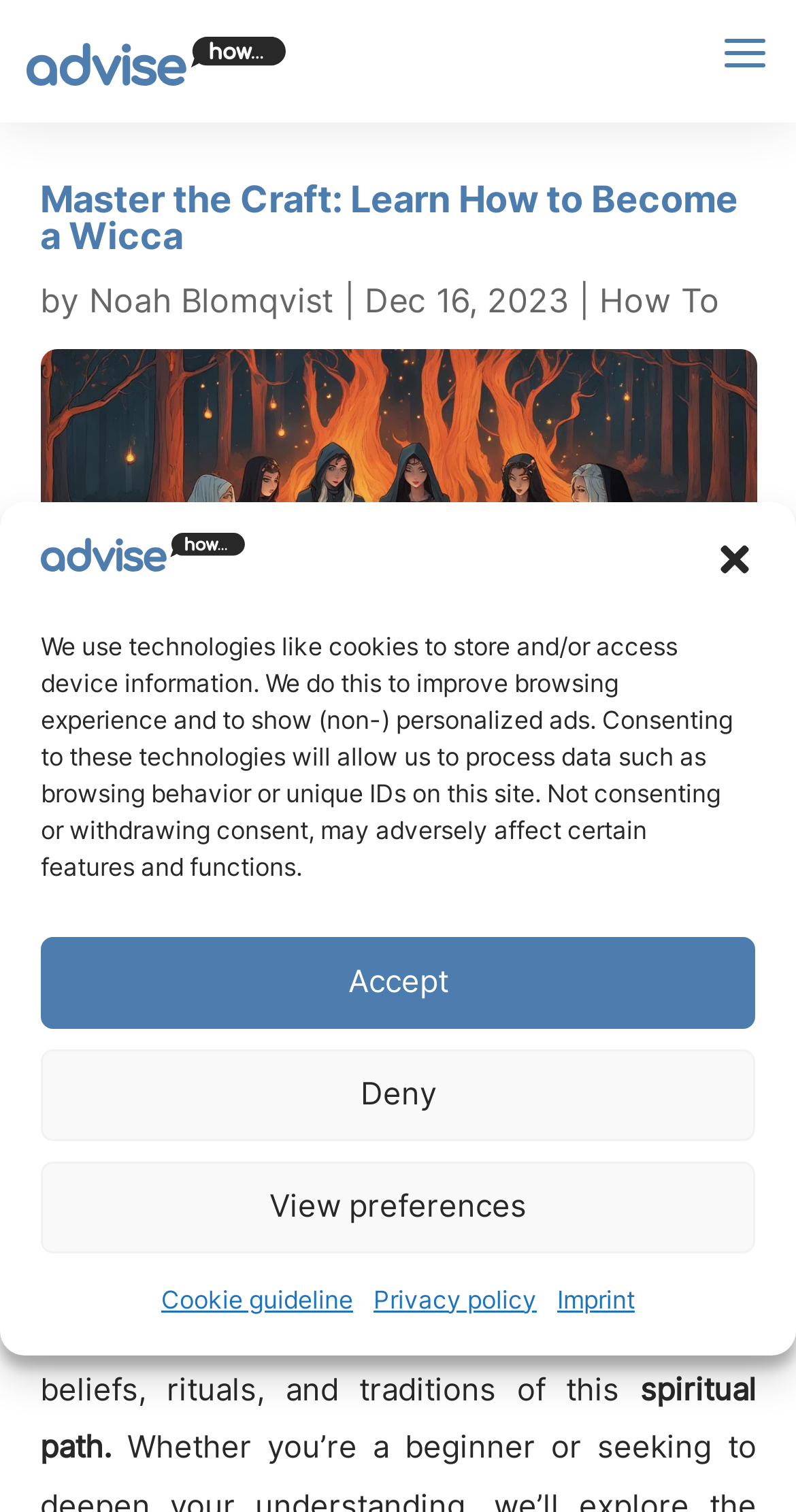Specify the bounding box coordinates of the area to click in order to execute this command: 'View the 'Home' page'. The coordinates should consist of four float numbers ranging from 0 to 1, and should be formatted as [left, top, right, bottom].

[0.05, 0.528, 0.14, 0.563]